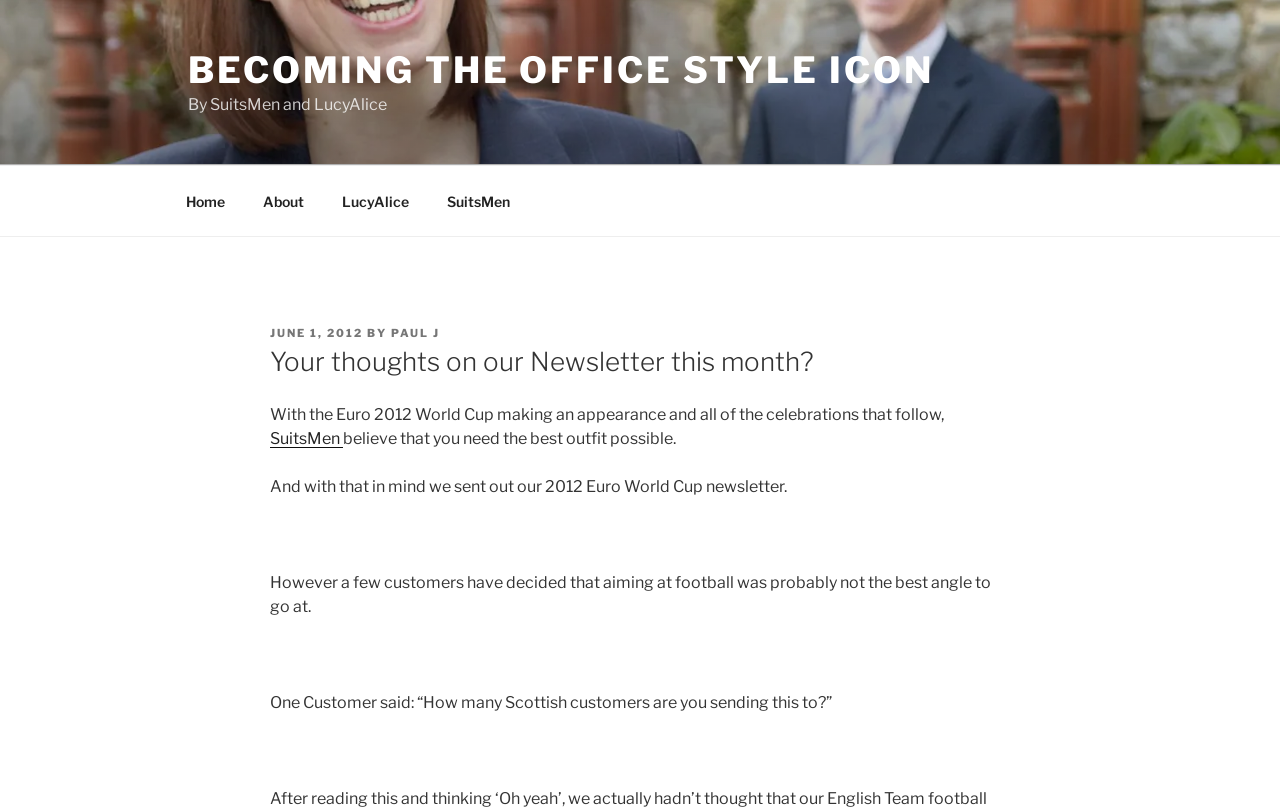Respond to the following query with just one word or a short phrase: 
What is the topic of the newsletter?

Euro 2012 World Cup